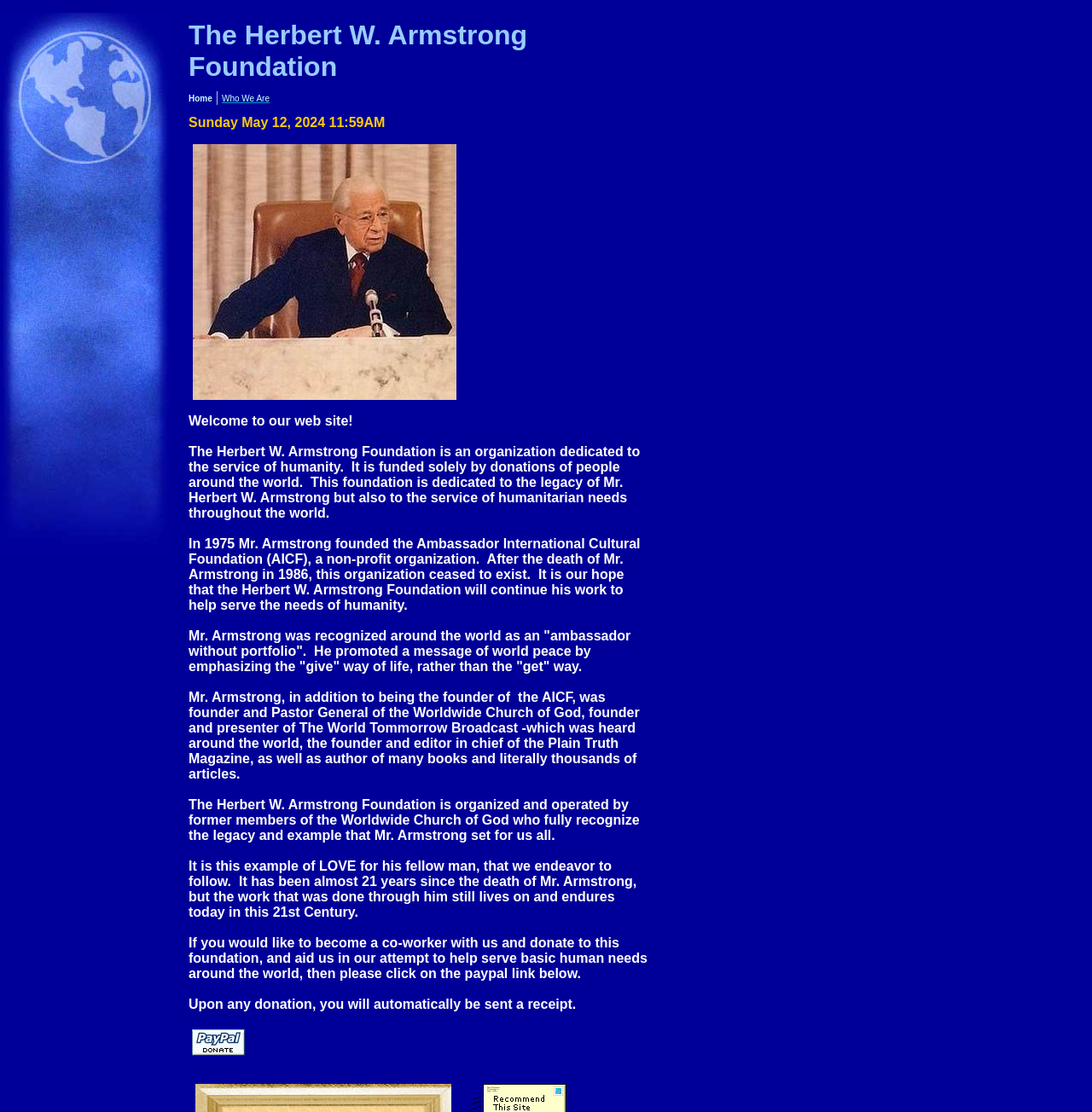What is the purpose of the foundation?
Using the image as a reference, give a one-word or short phrase answer.

To serve humanity